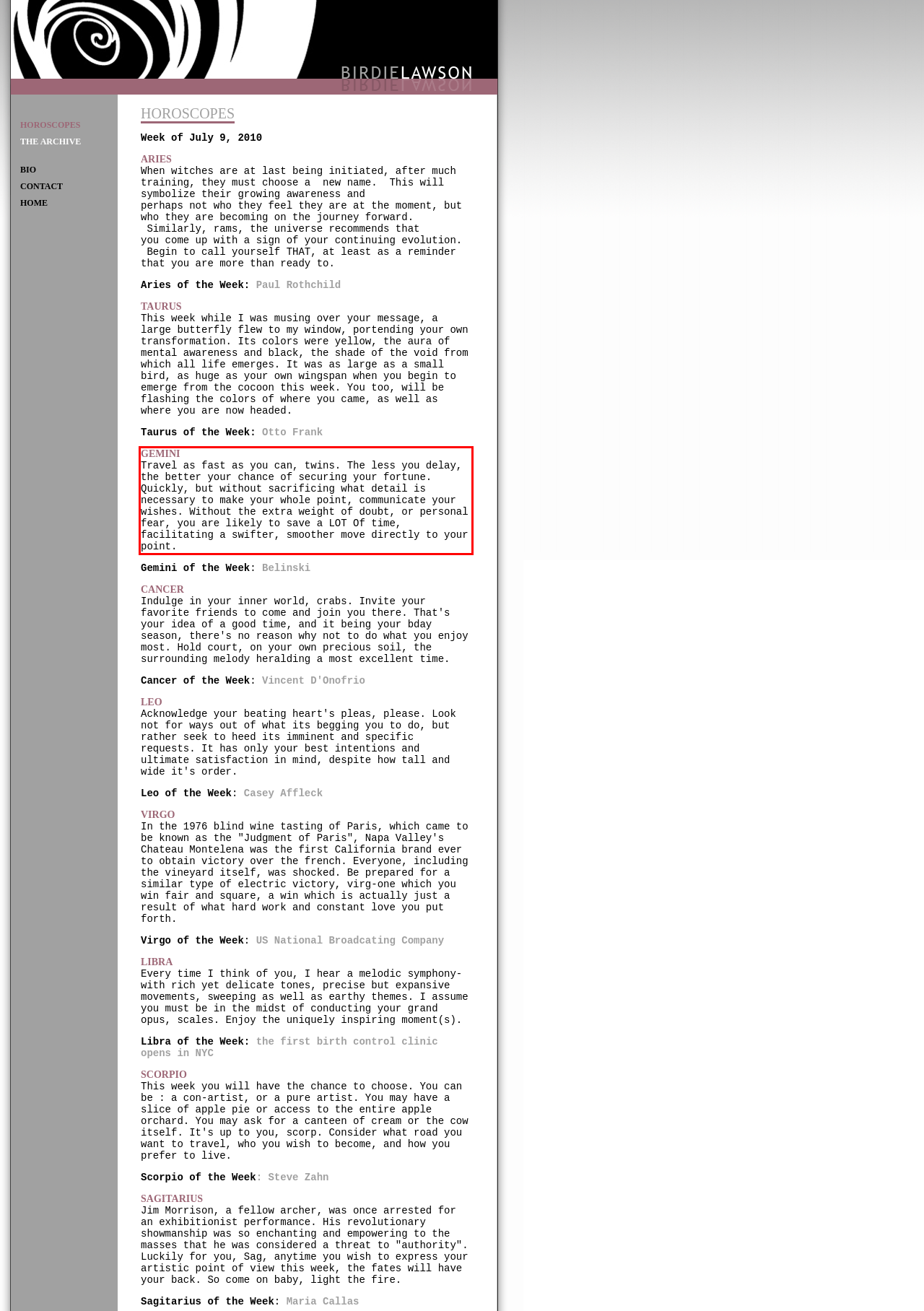Given a screenshot of a webpage containing a red bounding box, perform OCR on the text within this red bounding box and provide the text content.

GEMINI Travel as fast as you can, twins. The less you delay, the better your chance of securing your fortune. Quickly, but without sacrificing what detail is necessary to make your whole point, communicate your wishes. Without the extra weight of doubt, or personal fear, you are likely to save a LOT Of time, facilitating a swifter, smoother move directly to your point.